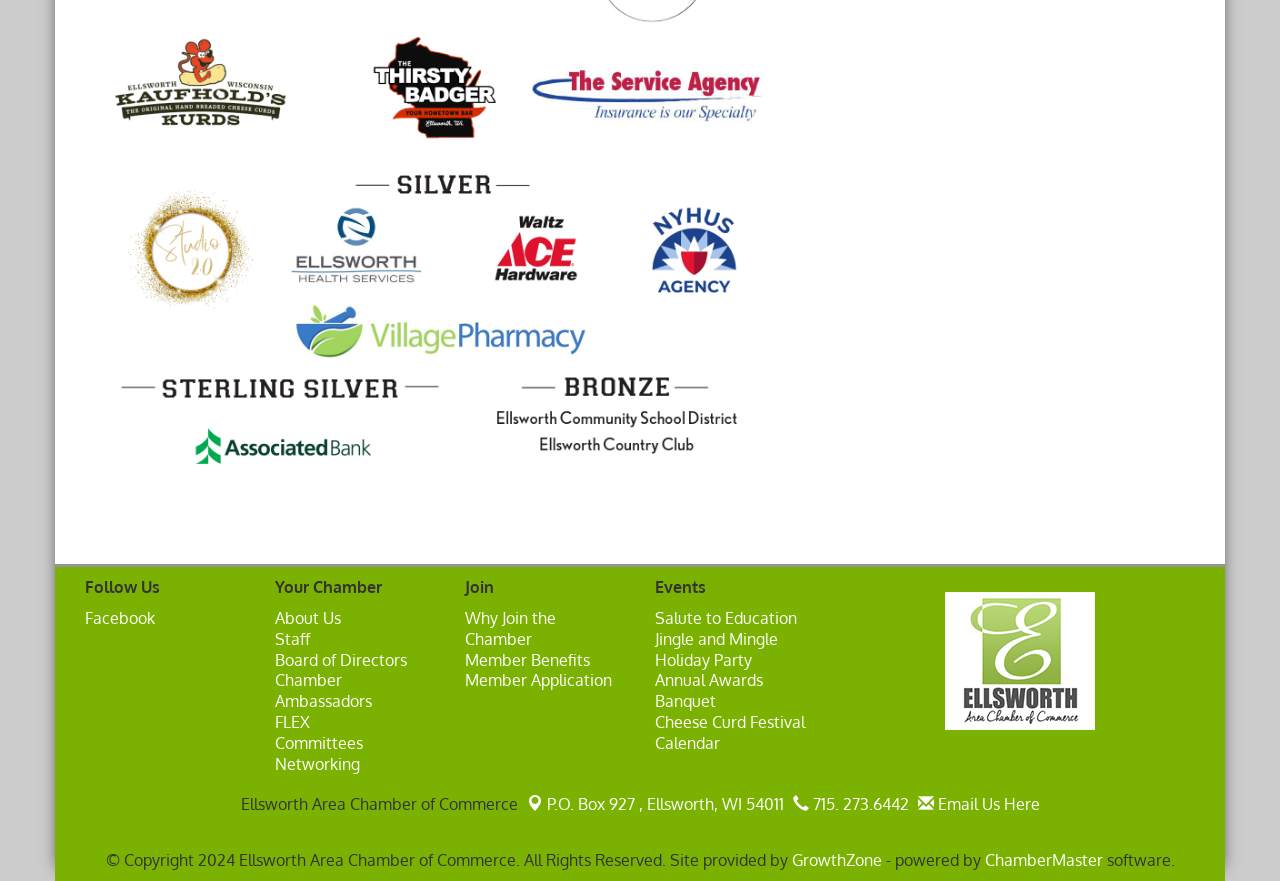Use a single word or phrase to answer this question: 
What is the name of the organization?

Ellsworth Area Chamber of Commerce